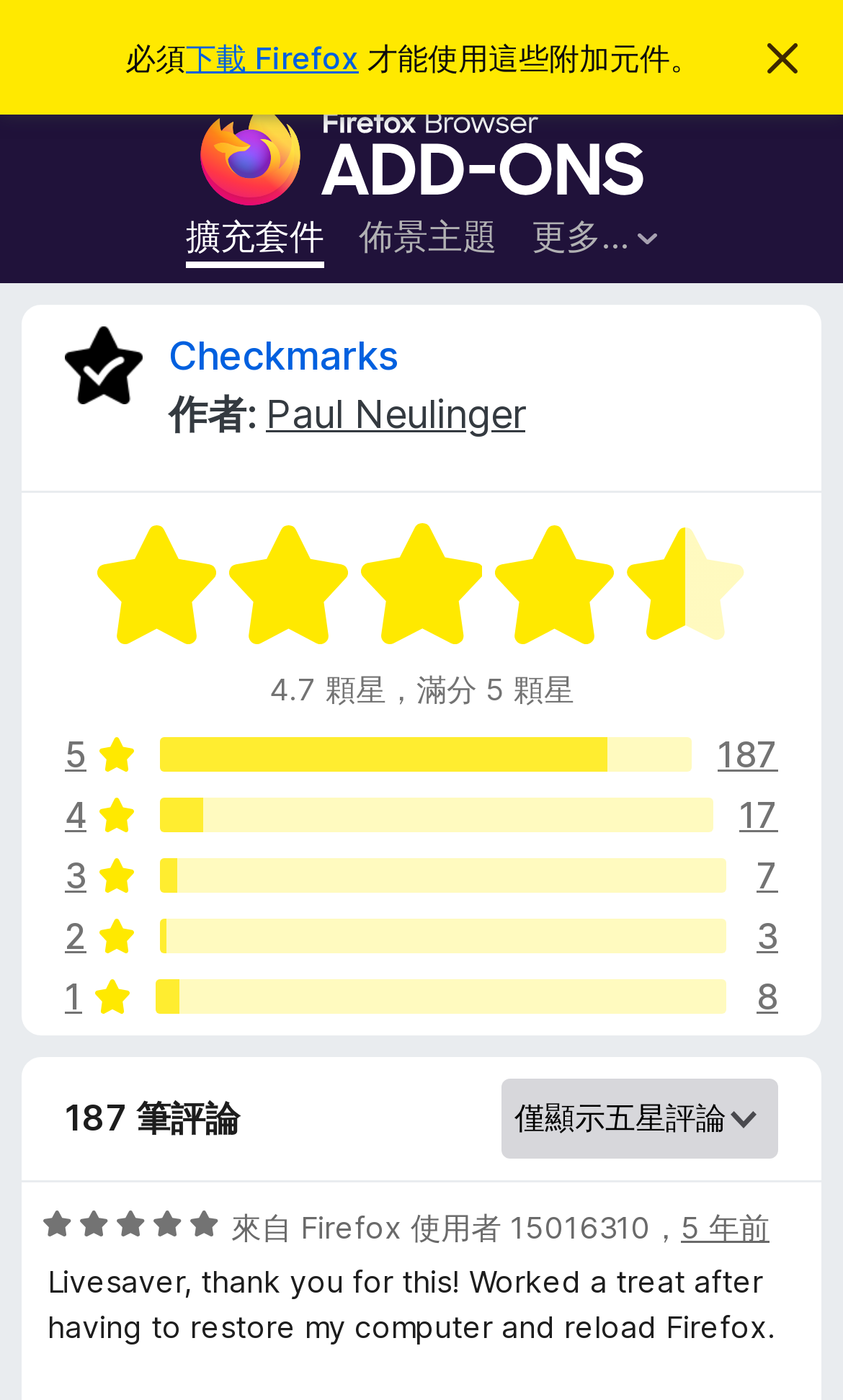Pinpoint the bounding box coordinates of the clickable area needed to execute the instruction: "Search for add-ons". The coordinates should be specified as four float numbers between 0 and 1, i.e., [left, top, right, bottom].

[0.031, 0.015, 0.882, 0.125]